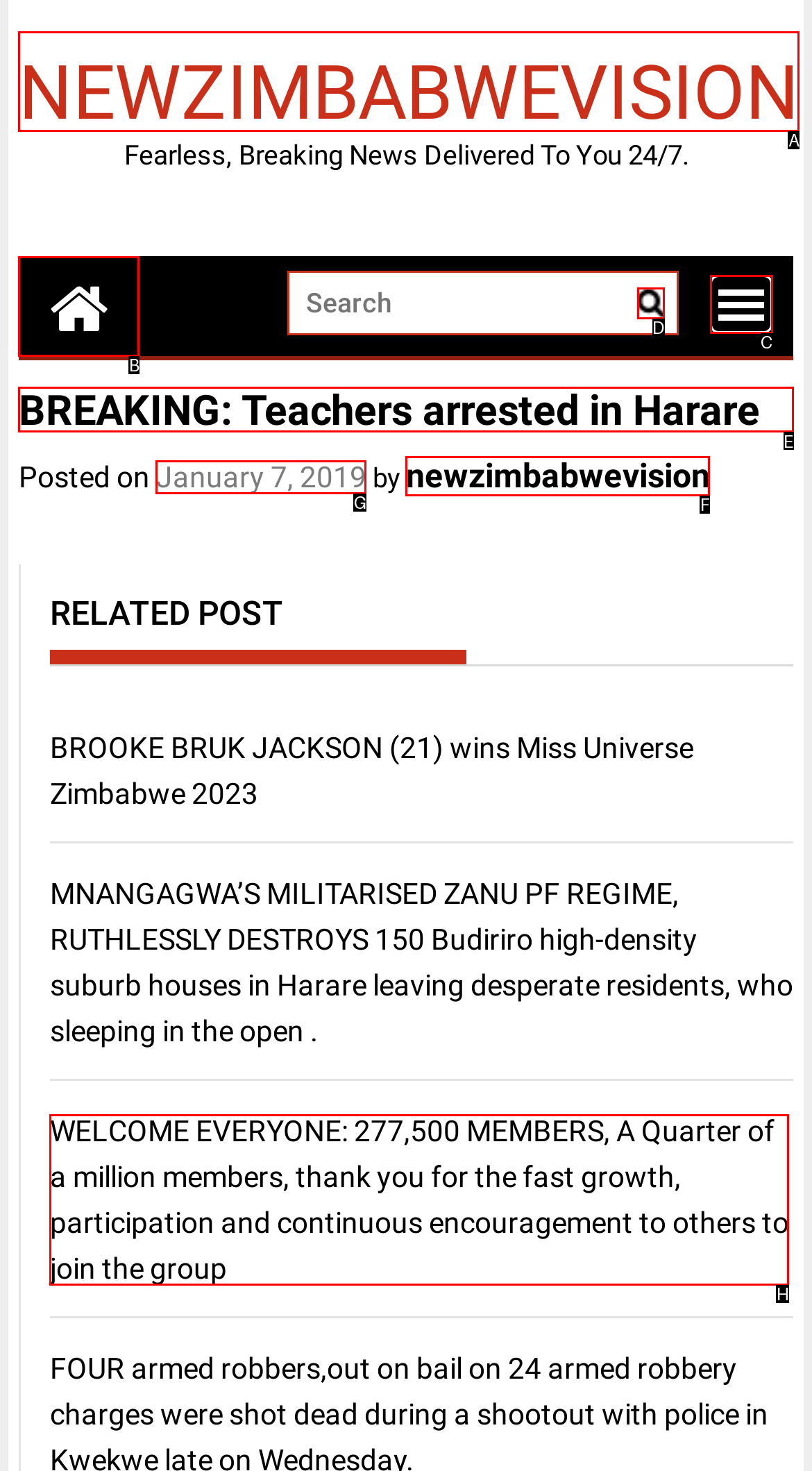Identify the correct UI element to click for the following task: Read breaking news Choose the option's letter based on the given choices.

E